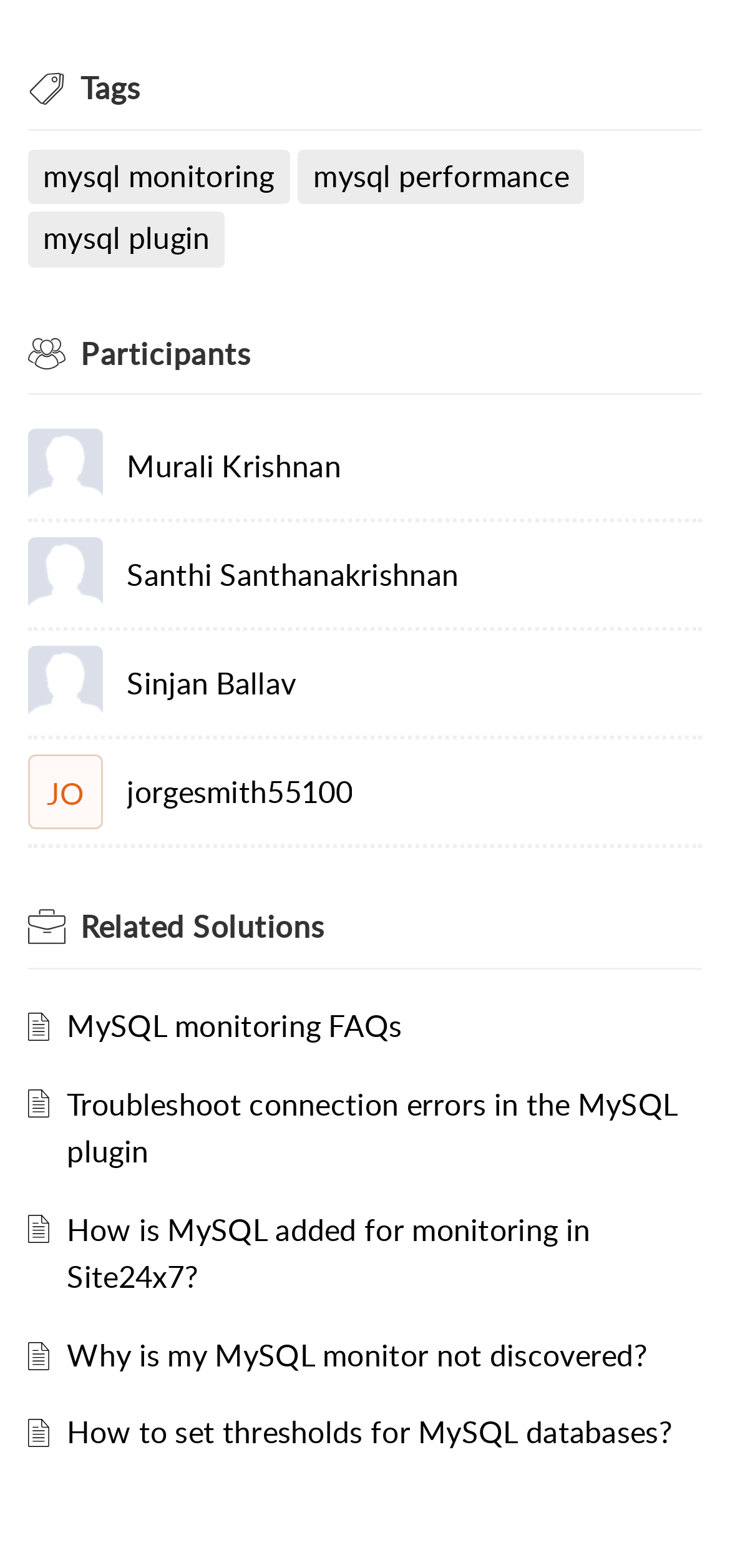What is the second link under 'Tags'?
Answer with a single word or phrase by referring to the visual content.

mysql performance